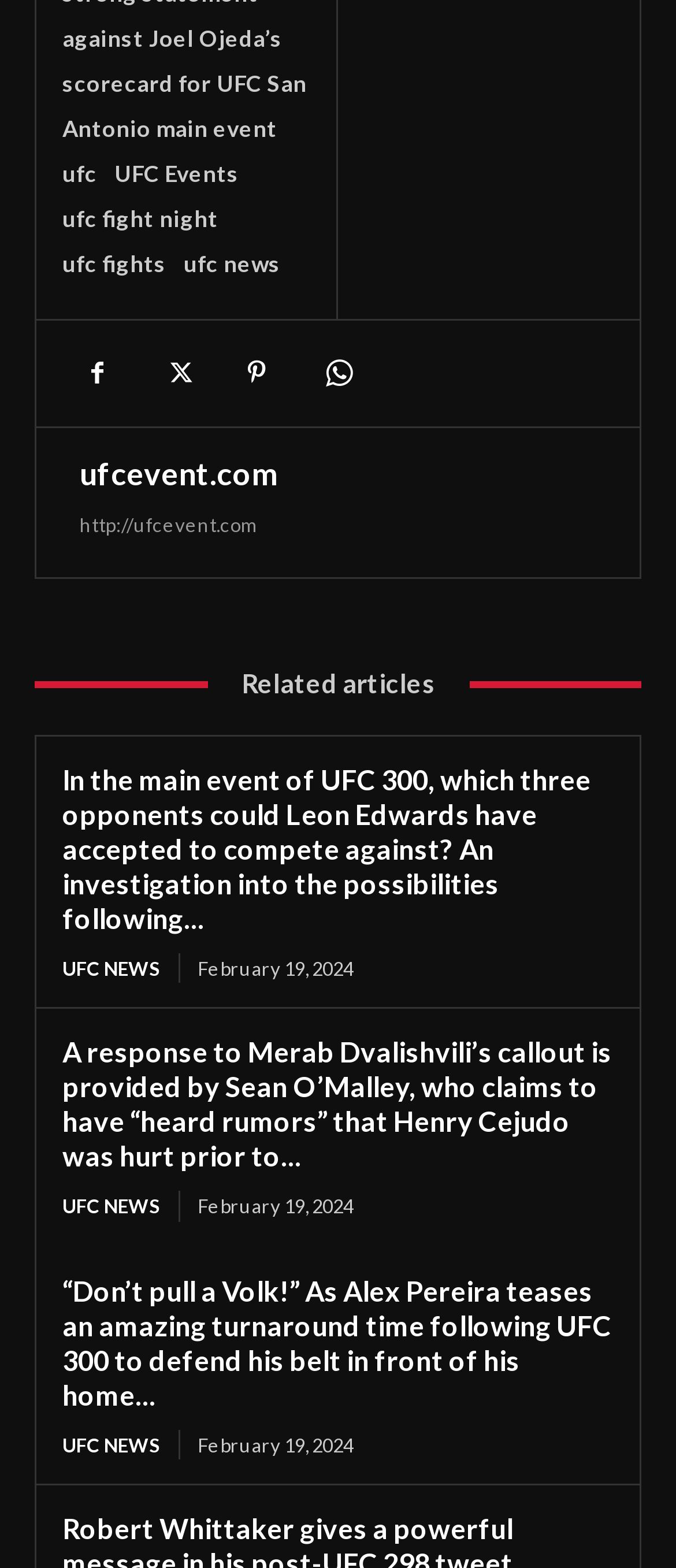Locate the bounding box coordinates of the element's region that should be clicked to carry out the following instruction: "Visit ufc event website". The coordinates need to be four float numbers between 0 and 1, i.e., [left, top, right, bottom].

[0.118, 0.29, 0.408, 0.315]